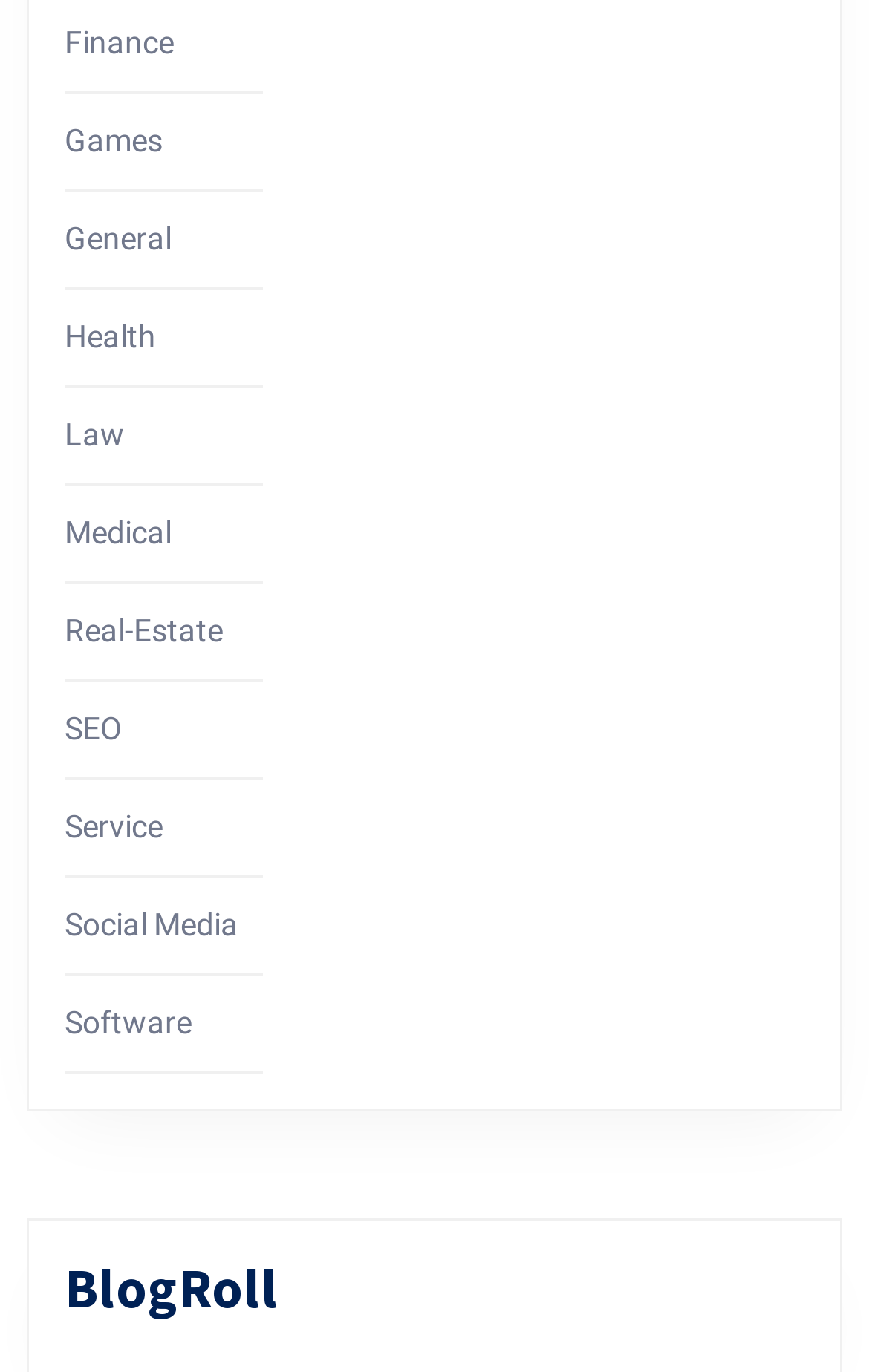Please answer the following question using a single word or phrase: What is the first category listed?

Finance